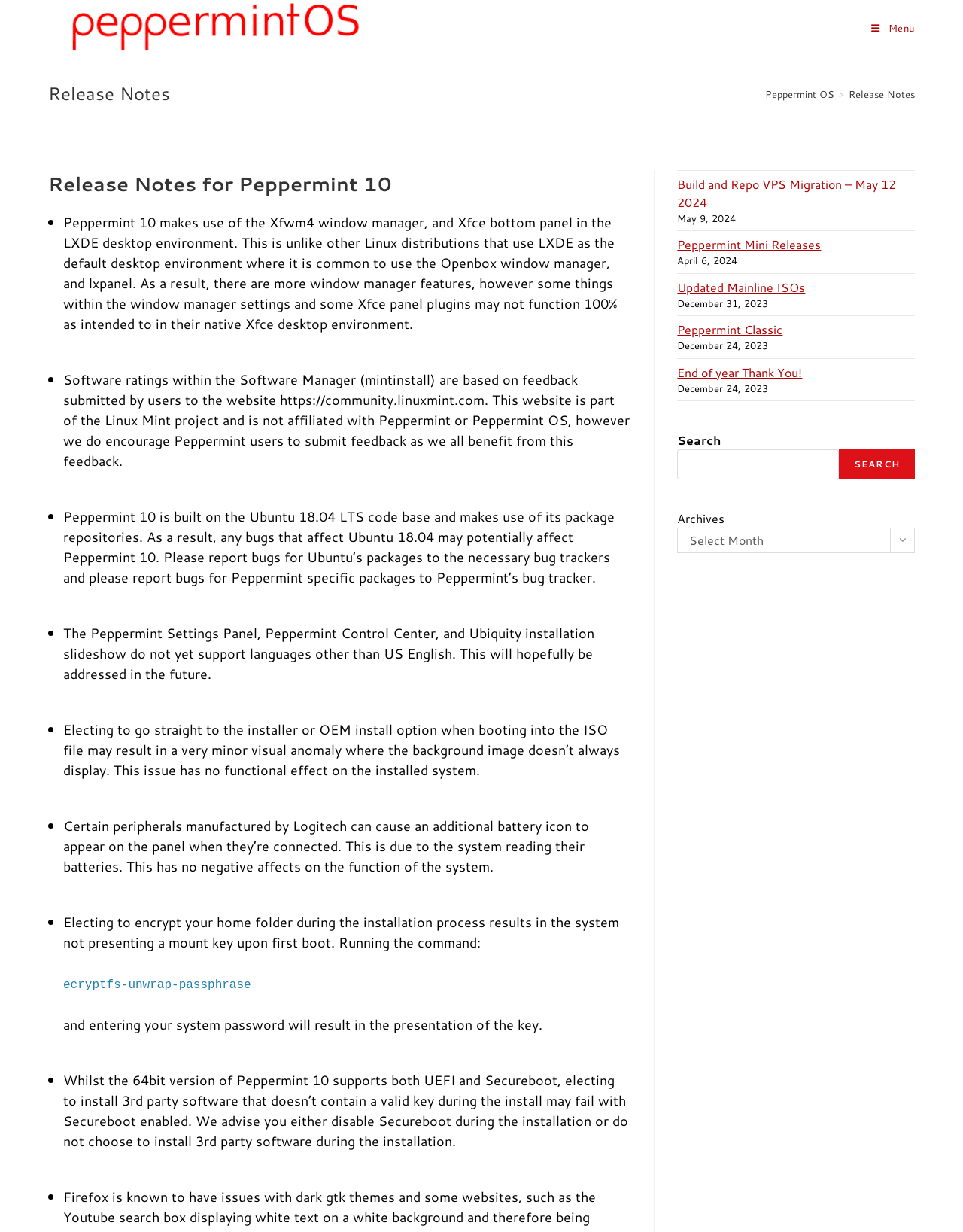What is the base of Peppermint 10?
Please answer the question with a detailed response using the information from the screenshot.

According to the webpage, Peppermint 10 is built on the Ubuntu 18.04 LTS code base and makes use of its package repositories, which implies that Ubuntu 18.04 LTS is the base of Peppermint 10.